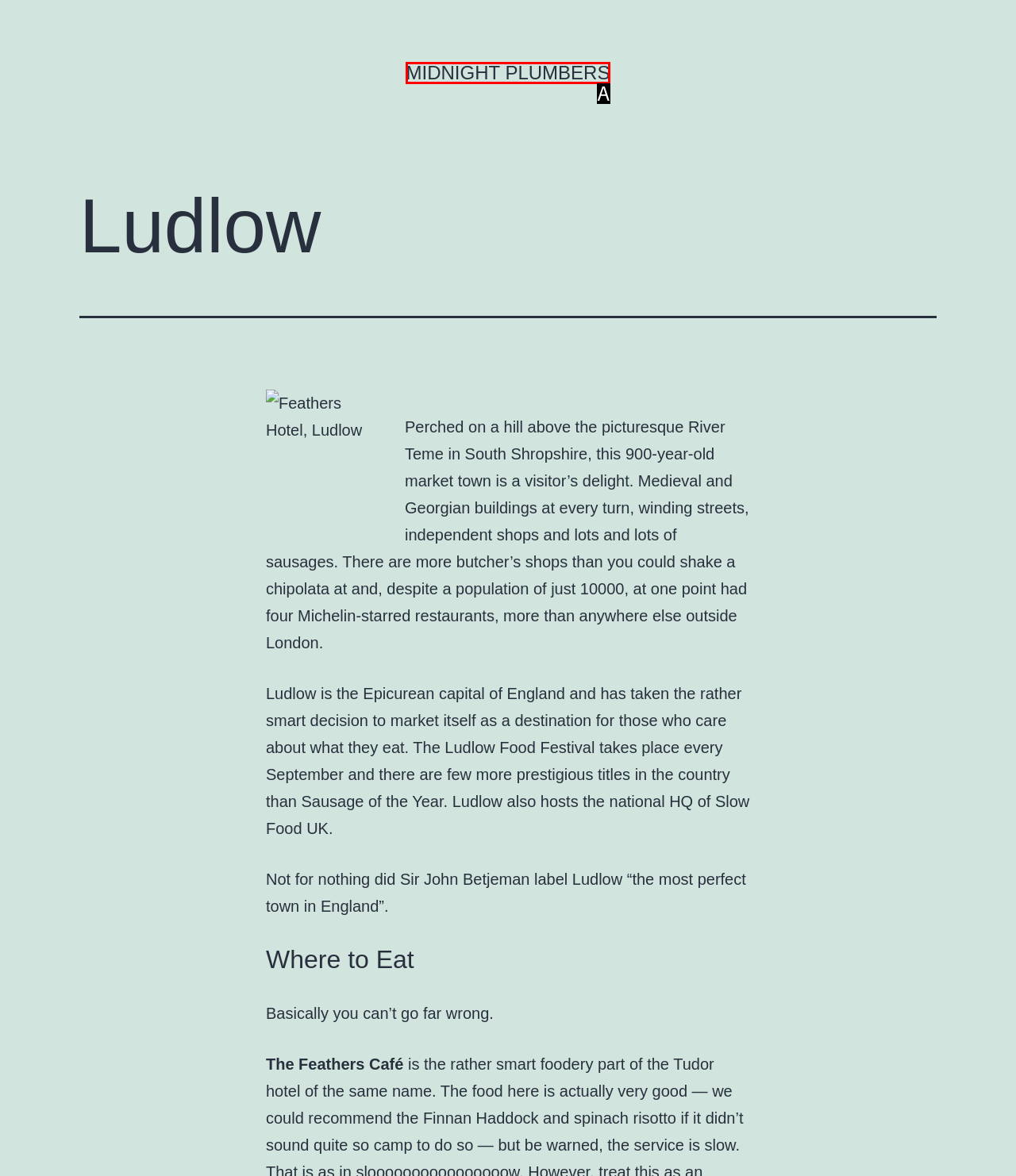Select the letter that corresponds to this element description: Midnight Plumbers
Answer with the letter of the correct option directly.

A